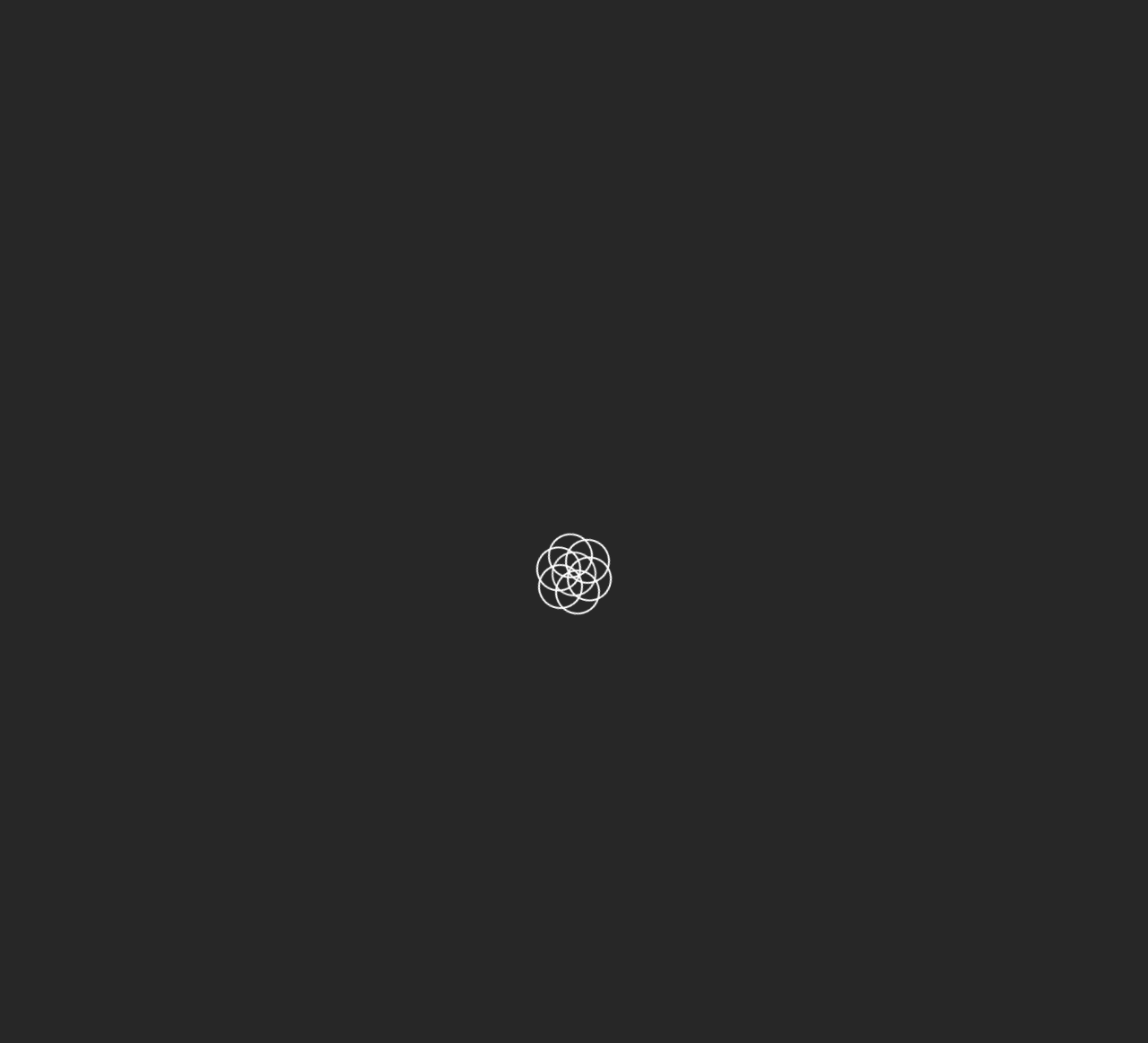Find and specify the bounding box coordinates that correspond to the clickable region for the instruction: "Click on the MISCELLANEOUS link in the main menu".

[0.043, 0.223, 0.14, 0.237]